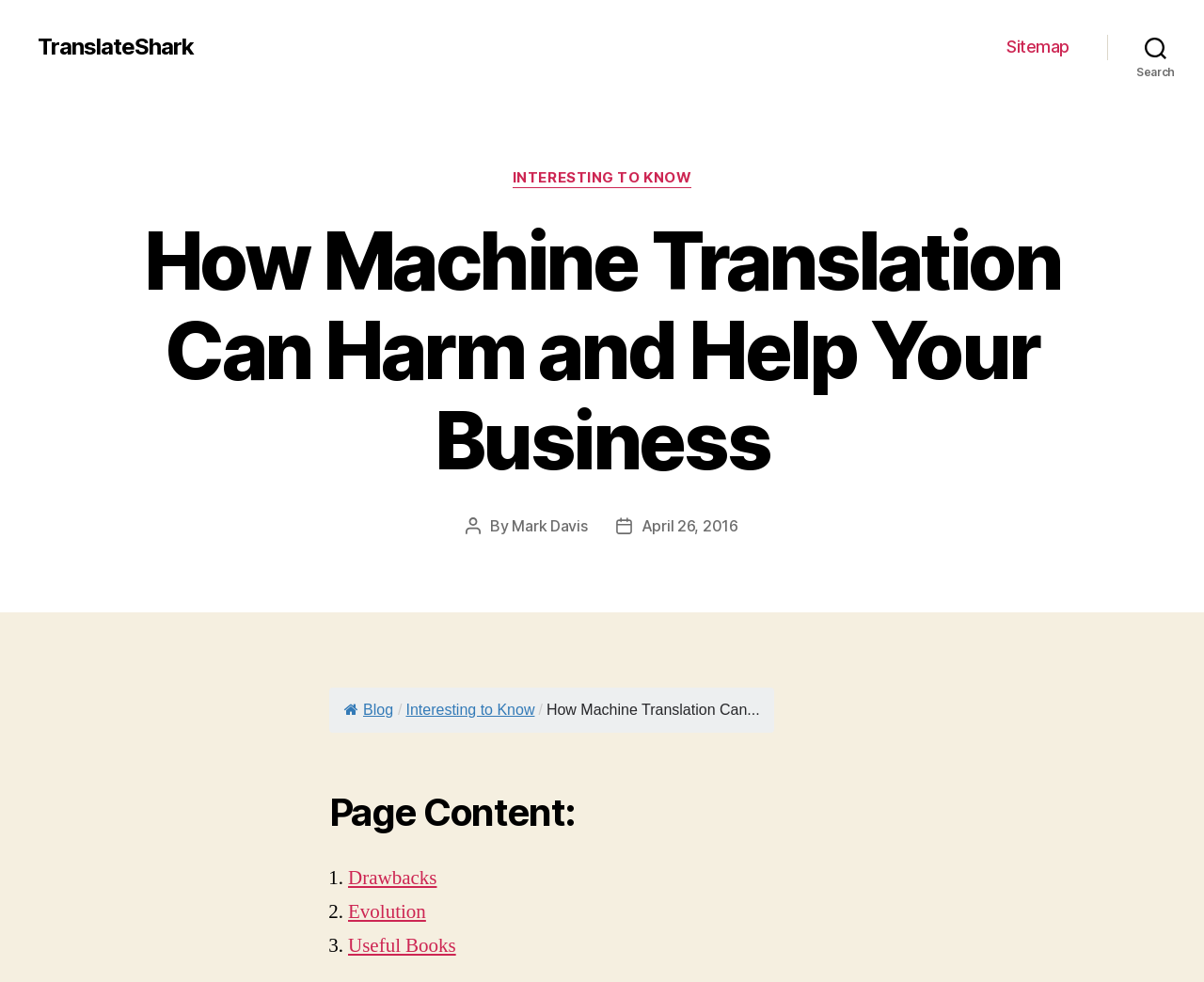What is the third point mentioned in the page content?
Based on the visual information, provide a detailed and comprehensive answer.

The third point mentioned in the page content can be found by looking at the list of items under the heading 'Page Content:' and finding the third link. In this case, the third link is 'Useful Books'.